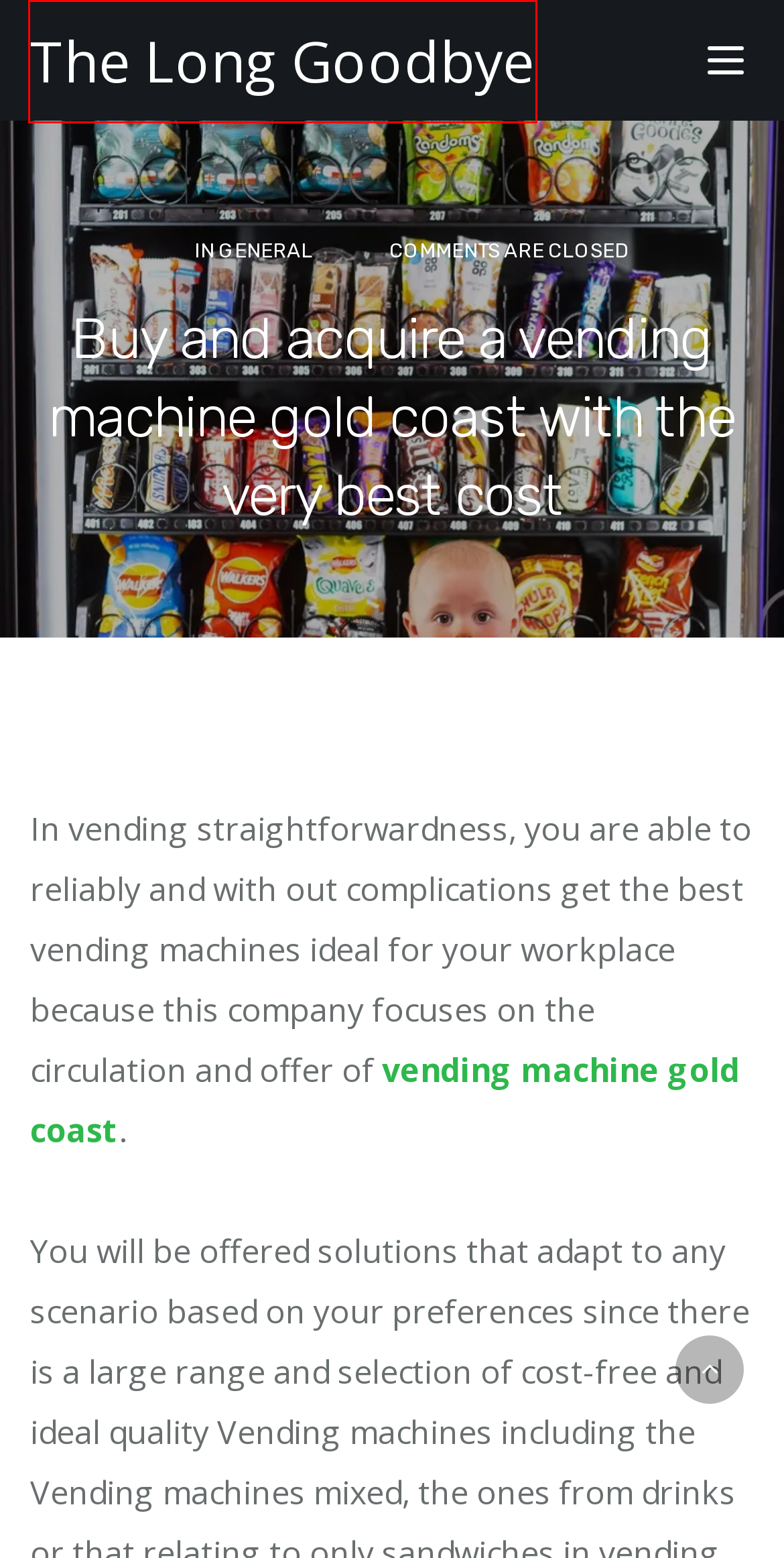Analyze the screenshot of a webpage that features a red rectangle bounding box. Pick the webpage description that best matches the new webpage you would see after clicking on the element within the red bounding box. Here are the candidates:
A. The Long Goodbye – Have no fear of perfection, you’ll never reach it.
B. Envigado FC: A Blueprint for Sustainable Football Development – The Long Goodbye
C. There are lots of benefits for the company when booking cheap skip hire – The Long Goodbye
D. Tubidy MP3: How to Organize Your Downloads – The Long Goodbye
E. General – The Long Goodbye
F. The recroding Studios in Atlanta is how the road to accomplishment will begin – The Long Goodbye
G. vending machines – The Long Goodbye
H. UTrade Markets

A